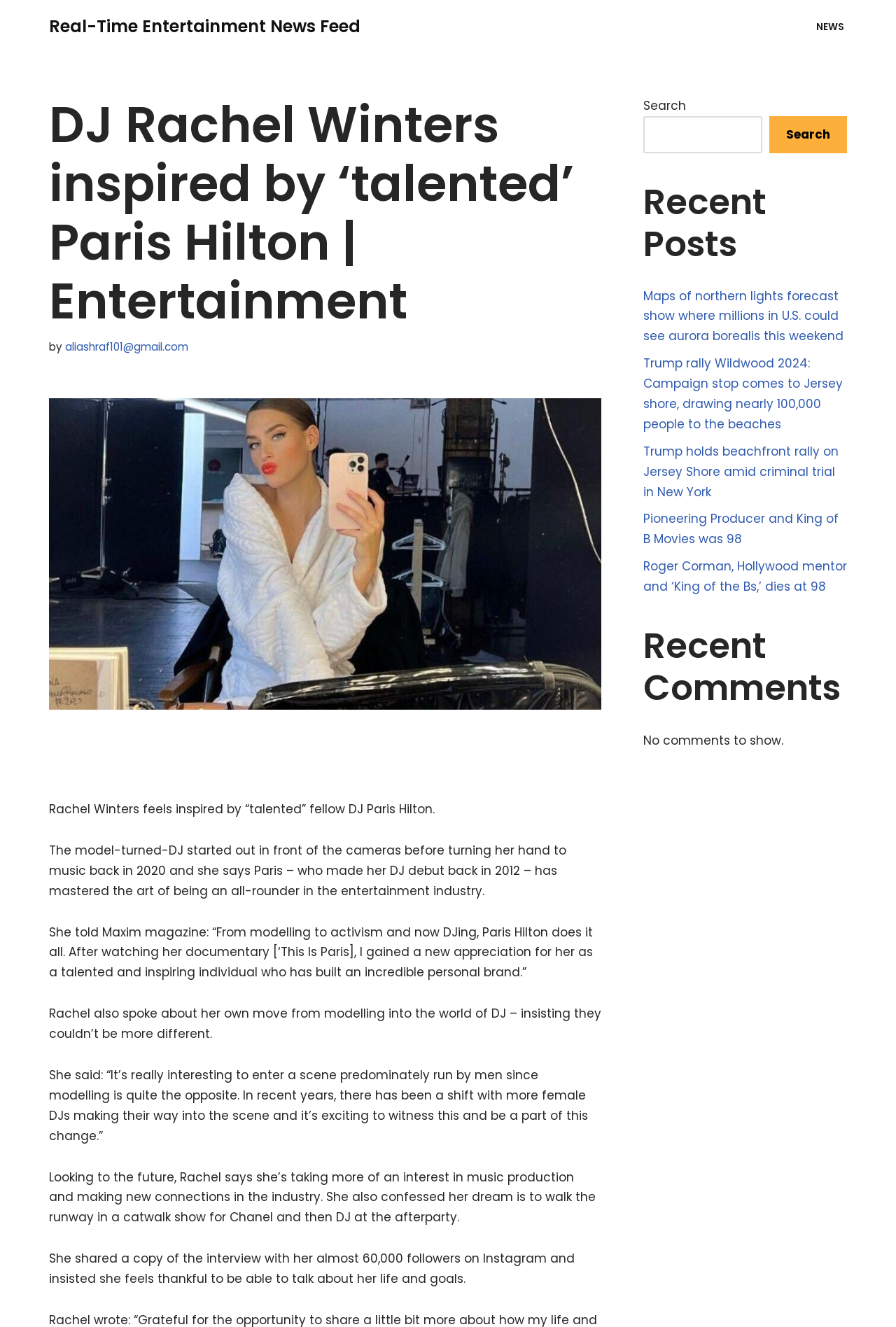Based on the element description Skip to content, identify the bounding box coordinates for the UI element. The coordinates should be in the format (top-left x, top-left y, bottom-right x, bottom-right y) and within the 0 to 1 range.

[0.0, 0.017, 0.023, 0.027]